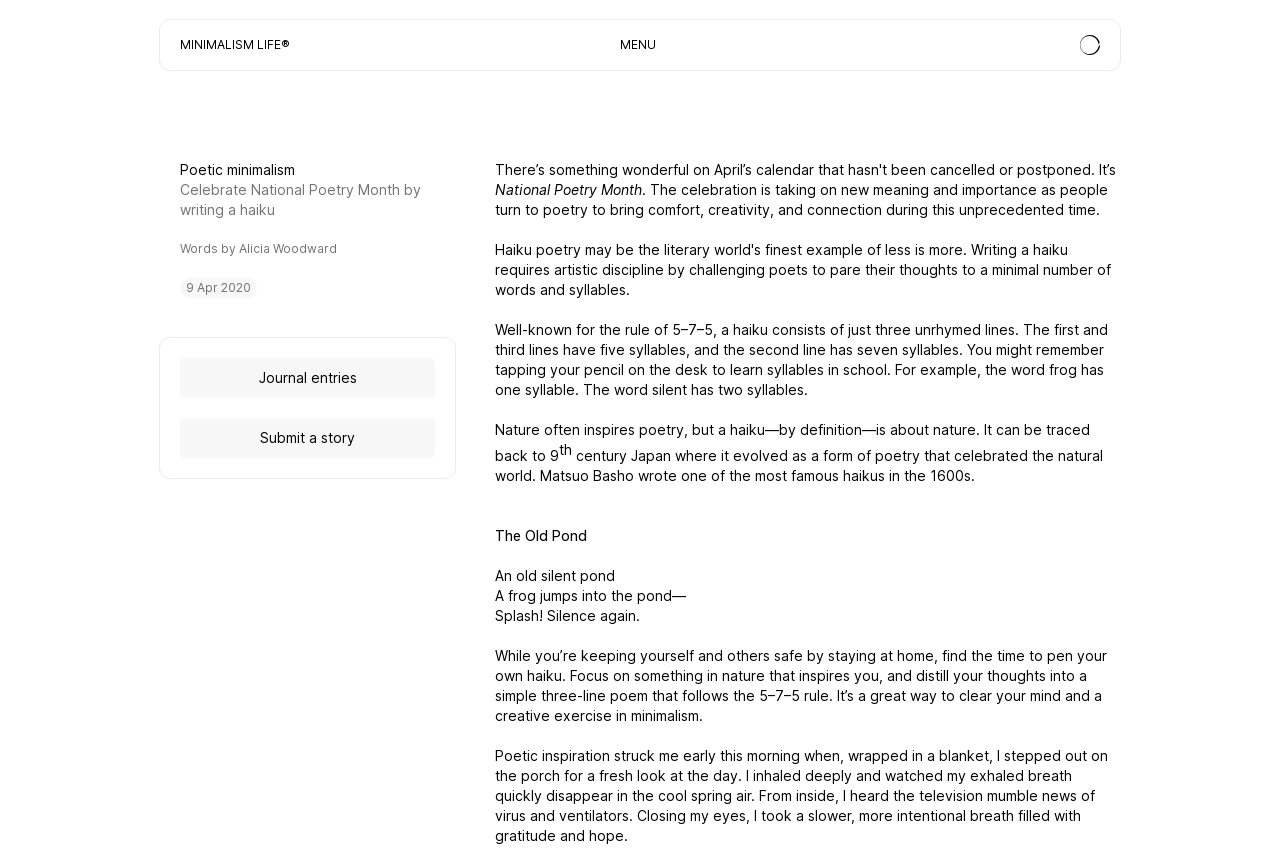Please identify the bounding box coordinates of where to click in order to follow the instruction: "Click on the 'MENU' button".

[0.476, 0.036, 0.52, 0.068]